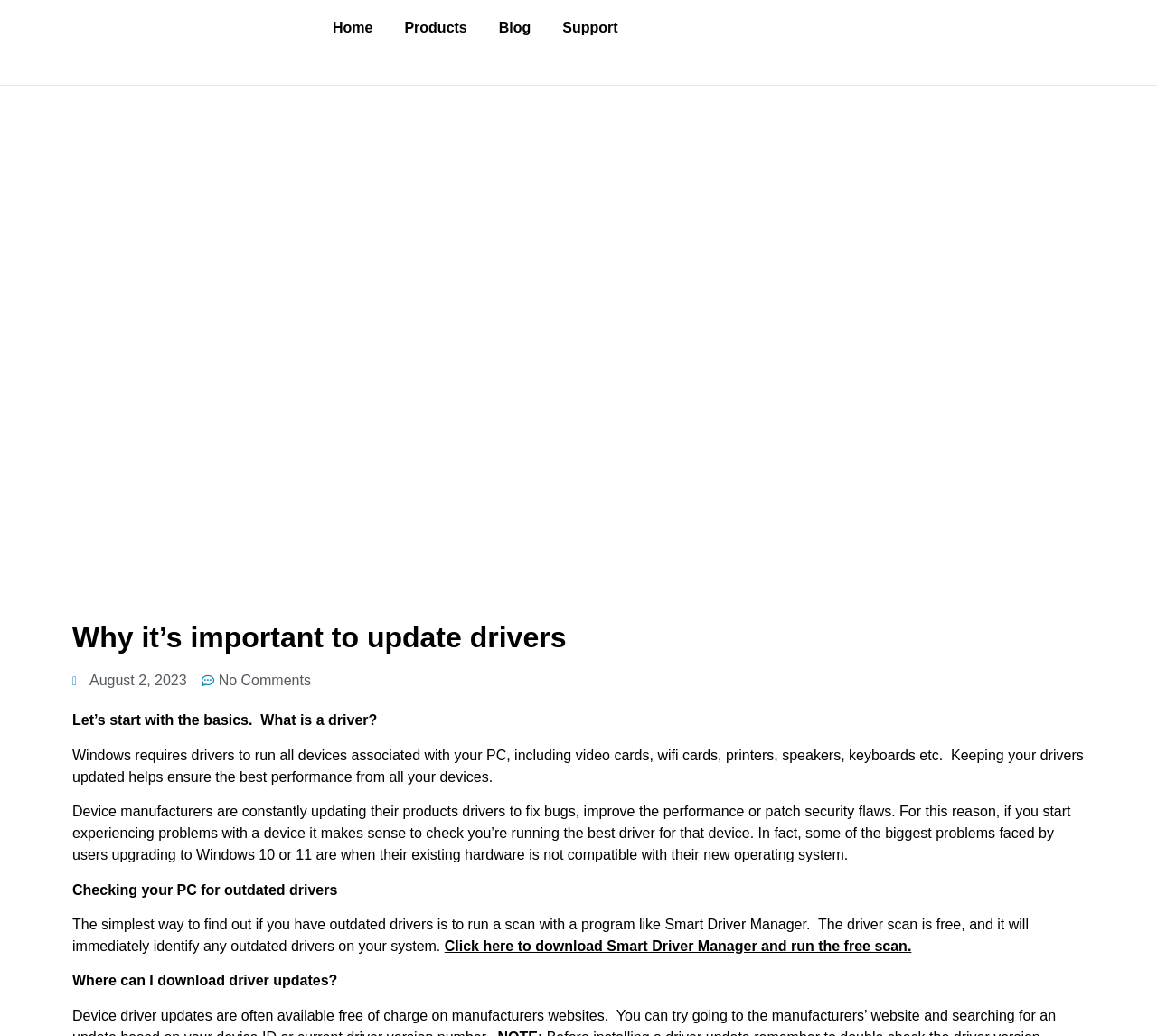Using a single word or phrase, answer the following question: 
What is the benefit of checking for outdated drivers?

Fix device problems